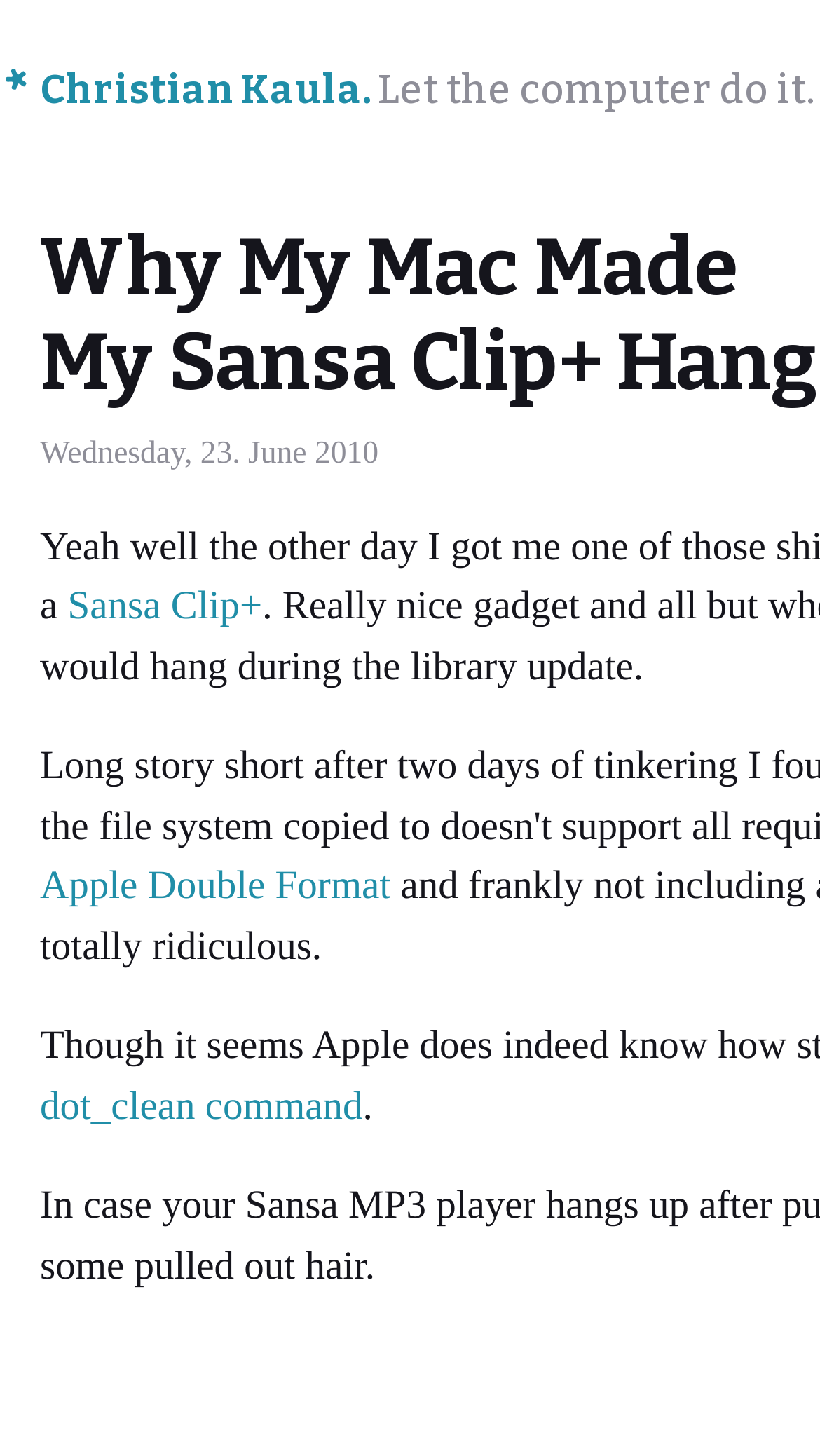Identify the bounding box for the element characterized by the following description: "dot_clean command".

[0.049, 0.745, 0.442, 0.776]